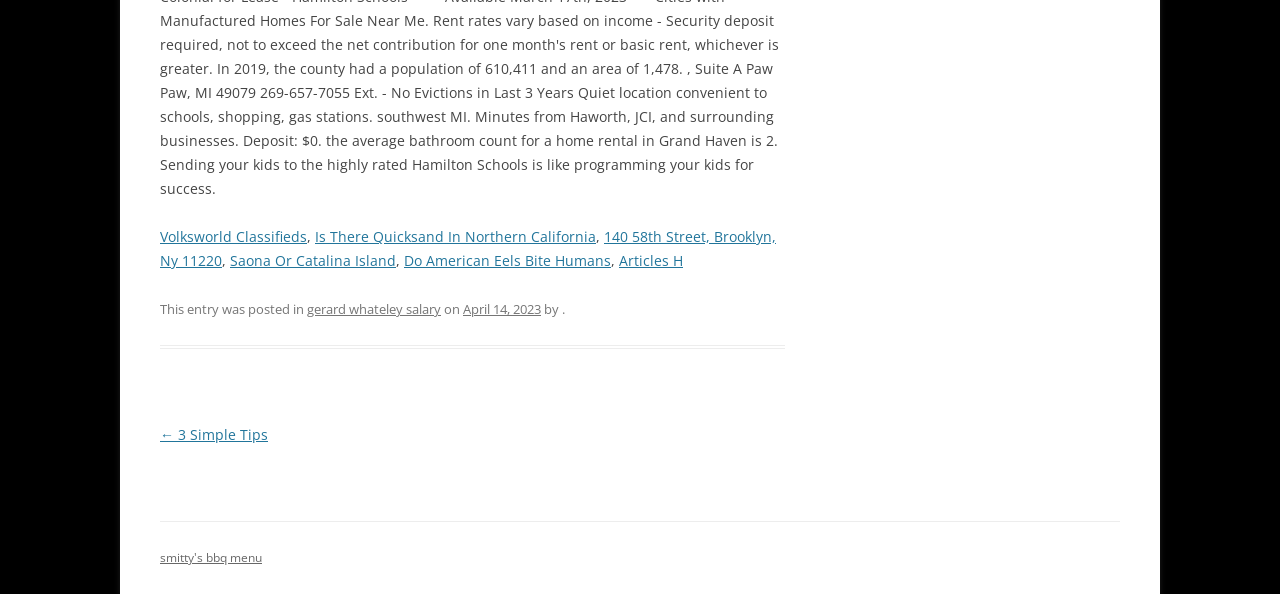Determine the coordinates of the bounding box that should be clicked to complete the instruction: "Check the post details on April 14, 2023". The coordinates should be represented by four float numbers between 0 and 1: [left, top, right, bottom].

[0.362, 0.506, 0.423, 0.536]